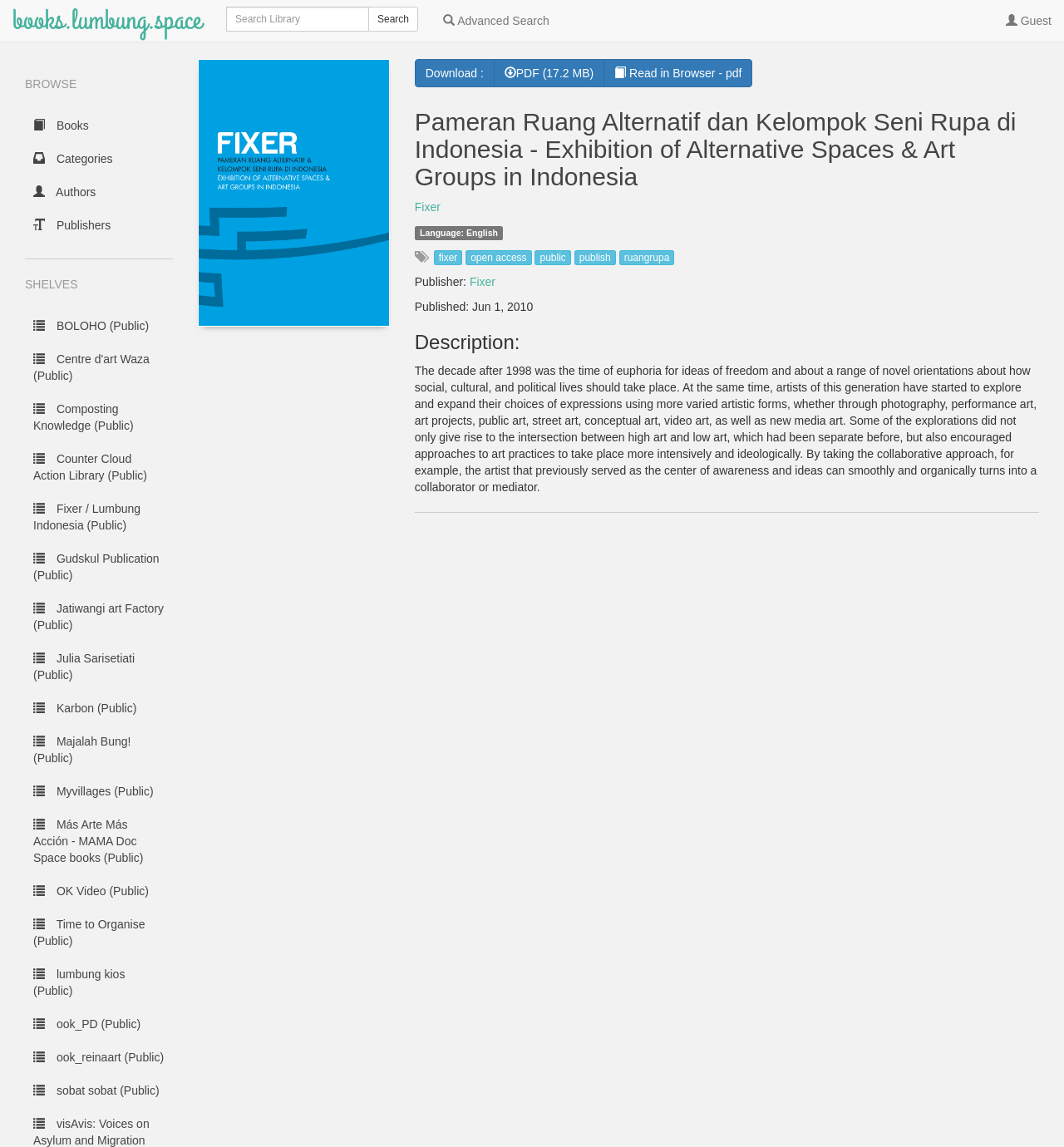Please determine the bounding box coordinates of the element to click in order to execute the following instruction: "View Fixer's publication". The coordinates should be four float numbers between 0 and 1, specified as [left, top, right, bottom].

[0.39, 0.175, 0.414, 0.186]